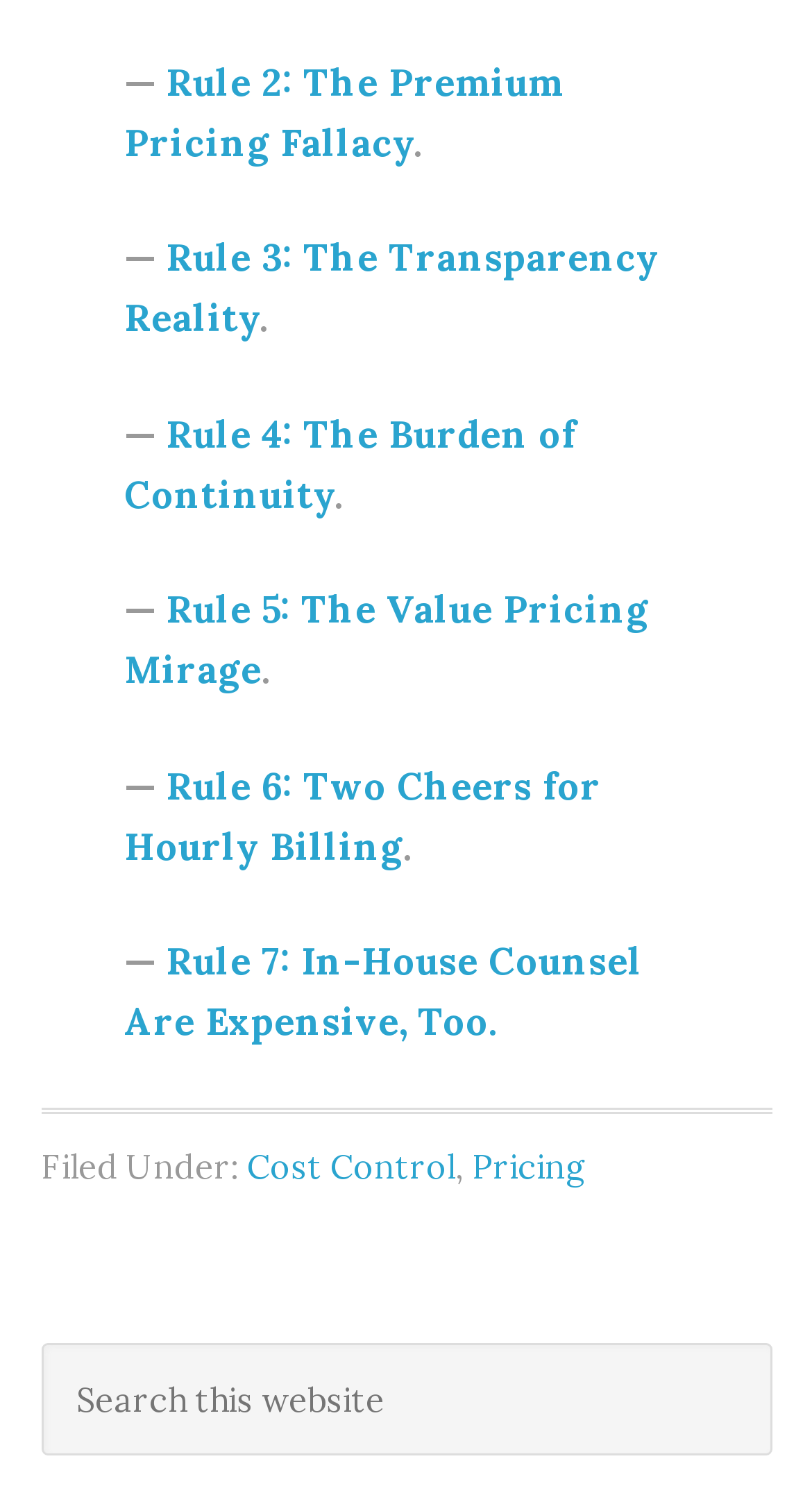Find the bounding box coordinates of the area that needs to be clicked in order to achieve the following instruction: "Go to Cost Control". The coordinates should be specified as four float numbers between 0 and 1, i.e., [left, top, right, bottom].

[0.304, 0.77, 0.56, 0.798]